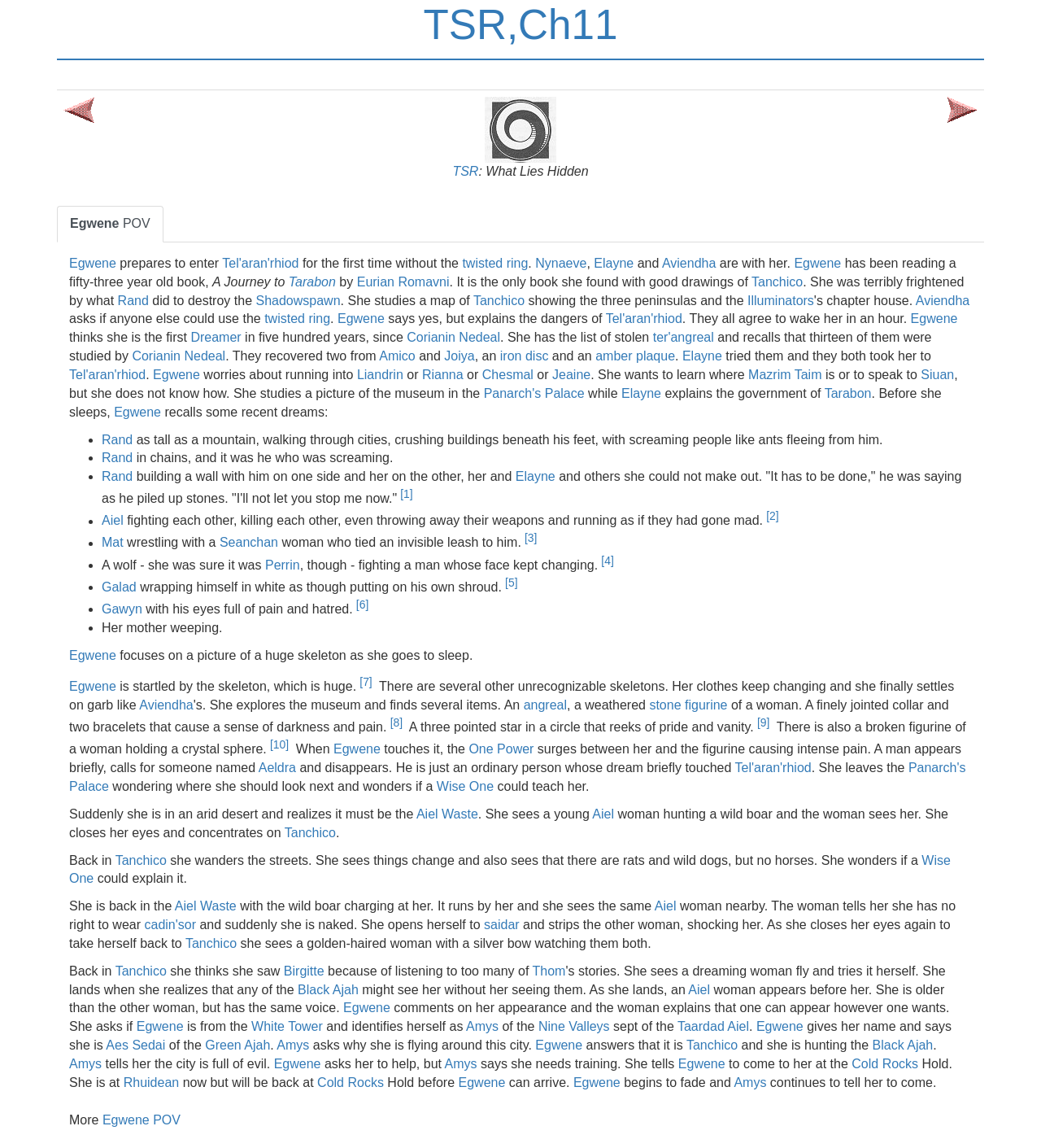Who is with Egwene?
Please answer the question with as much detail and depth as you can.

According to the text, Nynaeve, Elayne, and Aviendha are with Egwene when she prepares to enter Tel'aran'rhiod.